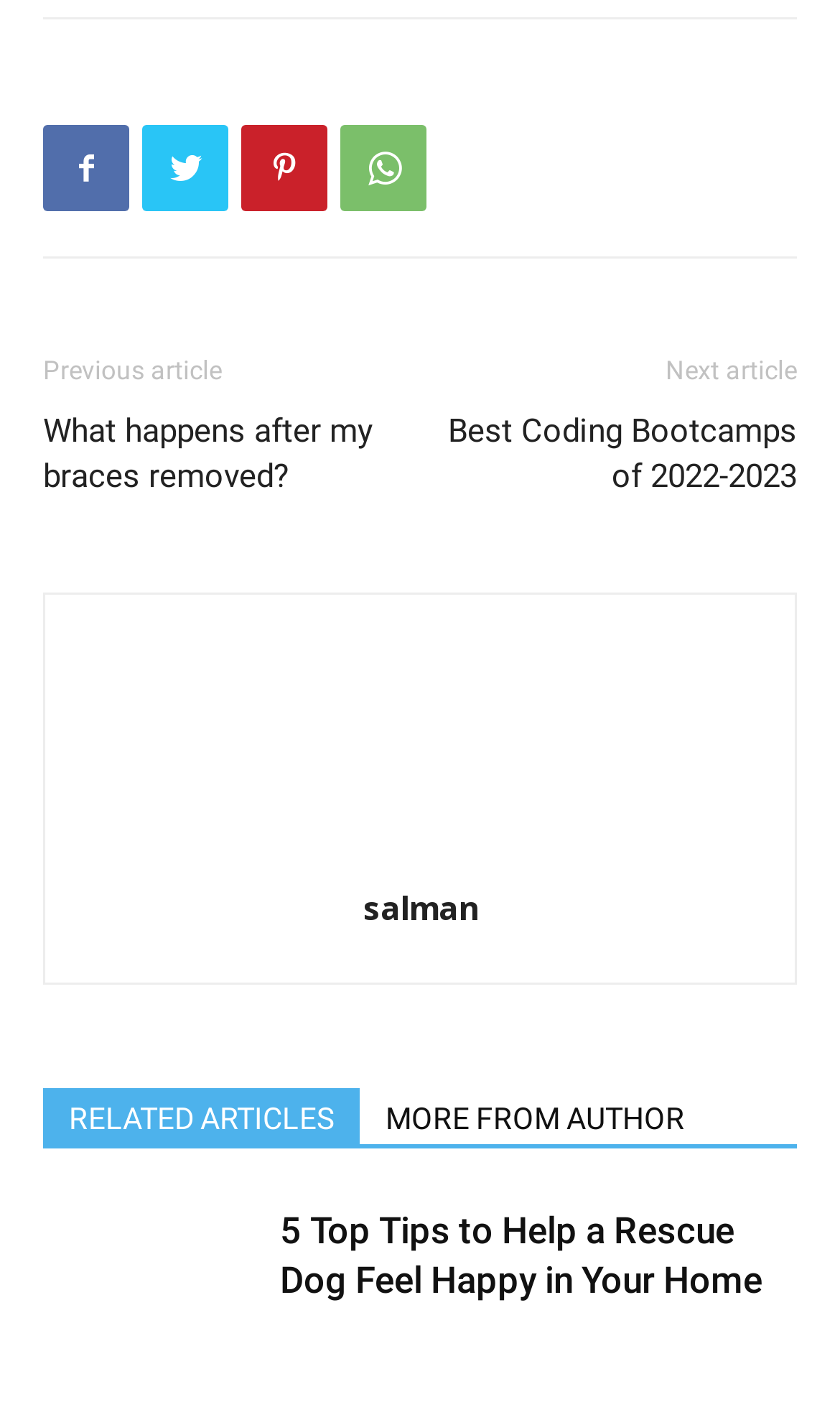Could you highlight the region that needs to be clicked to execute the instruction: "Click the previous article link"?

[0.051, 0.254, 0.264, 0.275]